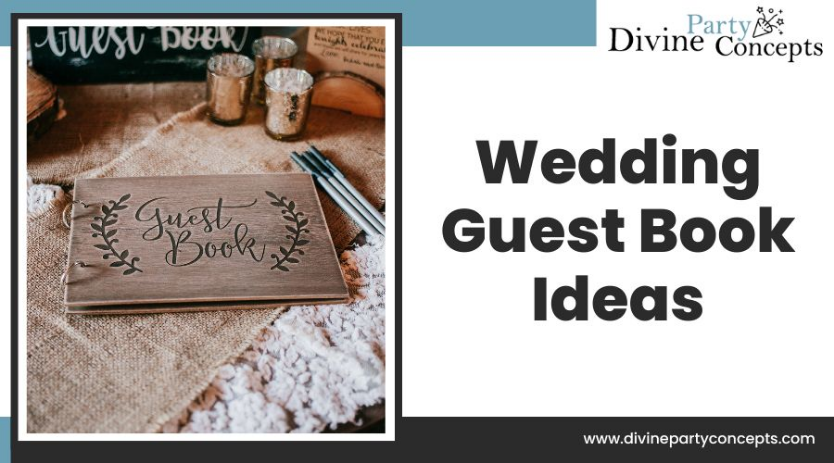Describe all the aspects of the image extensively.

The image showcases a beautifully designed wedding guest book, prominently displaying the elegant script "Guest Book" surrounded by delicate floral embellishments. It is placed on a rustic burlap surface, enhancing the warm and inviting atmosphere suitable for weddings. In the background, there are subtle hints of rustic decor, including glass votive candles, which contribute to the overall aesthetic. Accompanying the image is the bold text "Wedding Guest Book Ideas," suggesting a thoughtful exploration of creative alternatives for traditional guest books. The overall composition reflects a blend of elegance and charm, ideal for any wedding celebration.